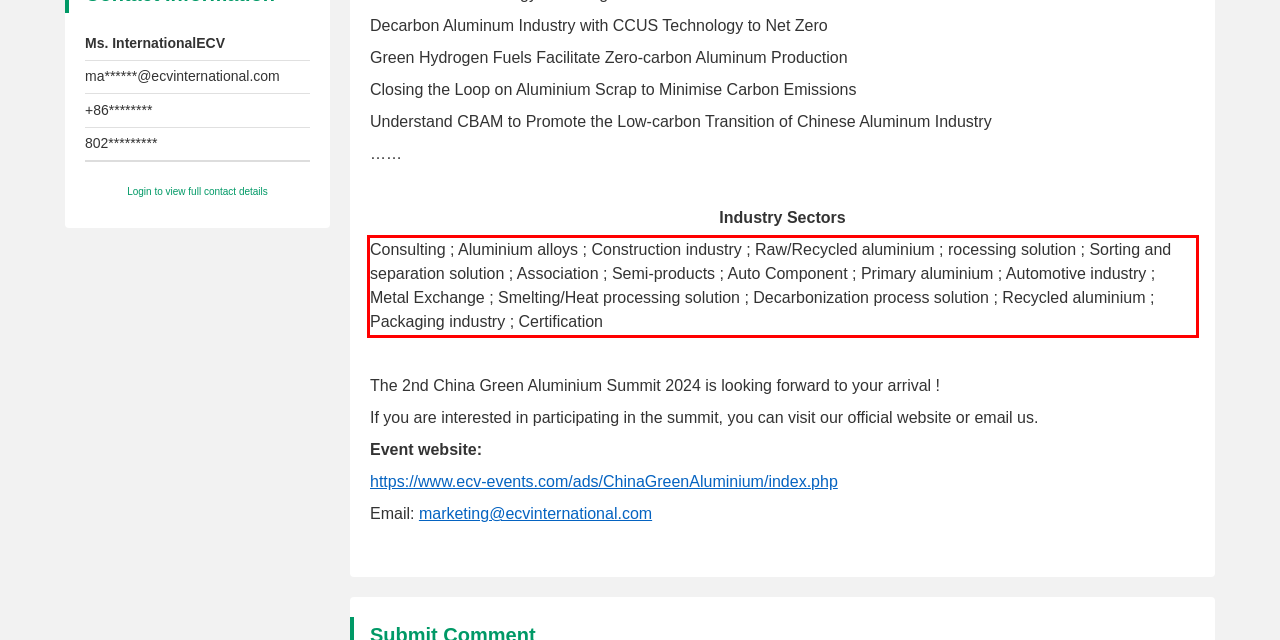Review the screenshot of the webpage and recognize the text inside the red rectangle bounding box. Provide the extracted text content.

Consulting ; Aluminium alloys ; Construction industry ; Raw/Recycled aluminium ; rocessing solution ; Sorting and separation solution ; Association ; Semi-products ; Auto Component ; Primary aluminium ; Automotive industry ; Metal Exchange ; Smelting/Heat processing solution ; Decarbonization process solution ; Recycled aluminium ; Packaging industry ; Certification